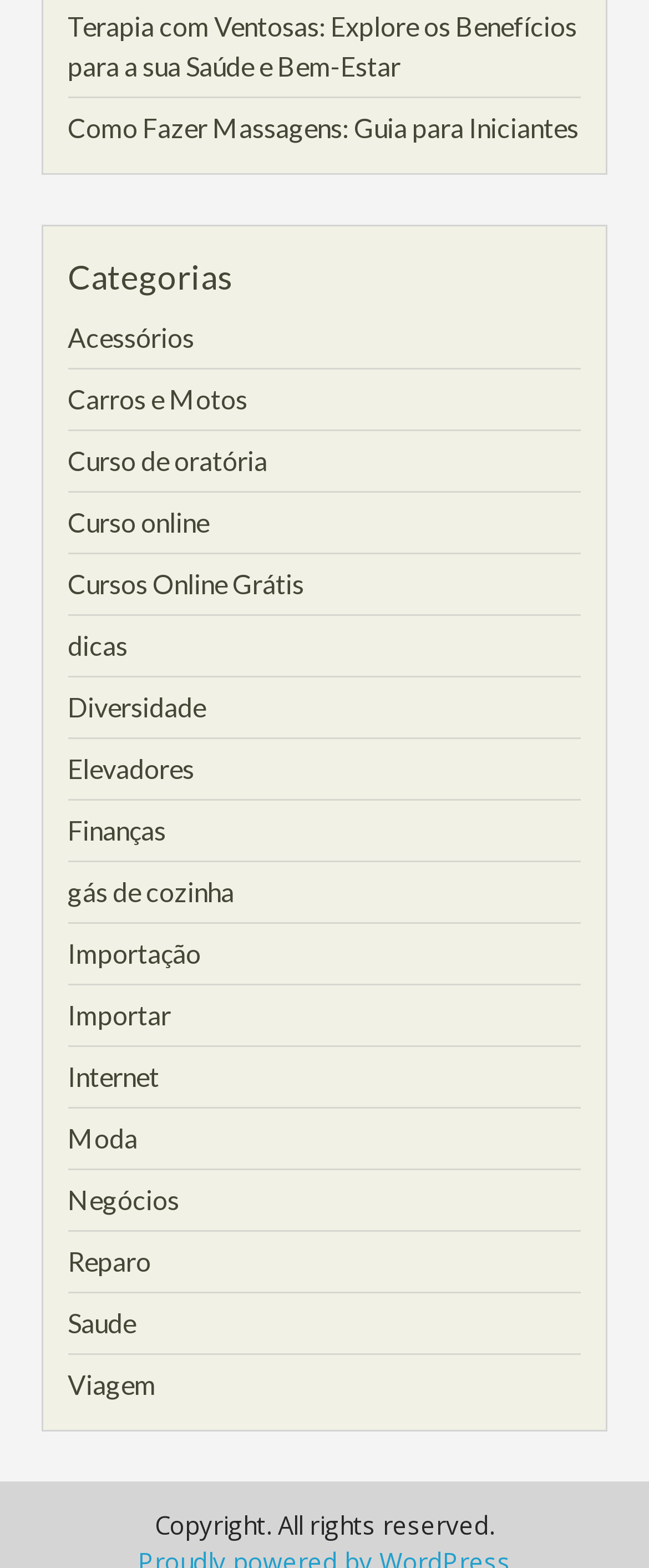Determine the bounding box coordinates of the clickable element to complete this instruction: "View courses on oratory". Provide the coordinates in the format of four float numbers between 0 and 1, [left, top, right, bottom].

[0.104, 0.283, 0.412, 0.303]